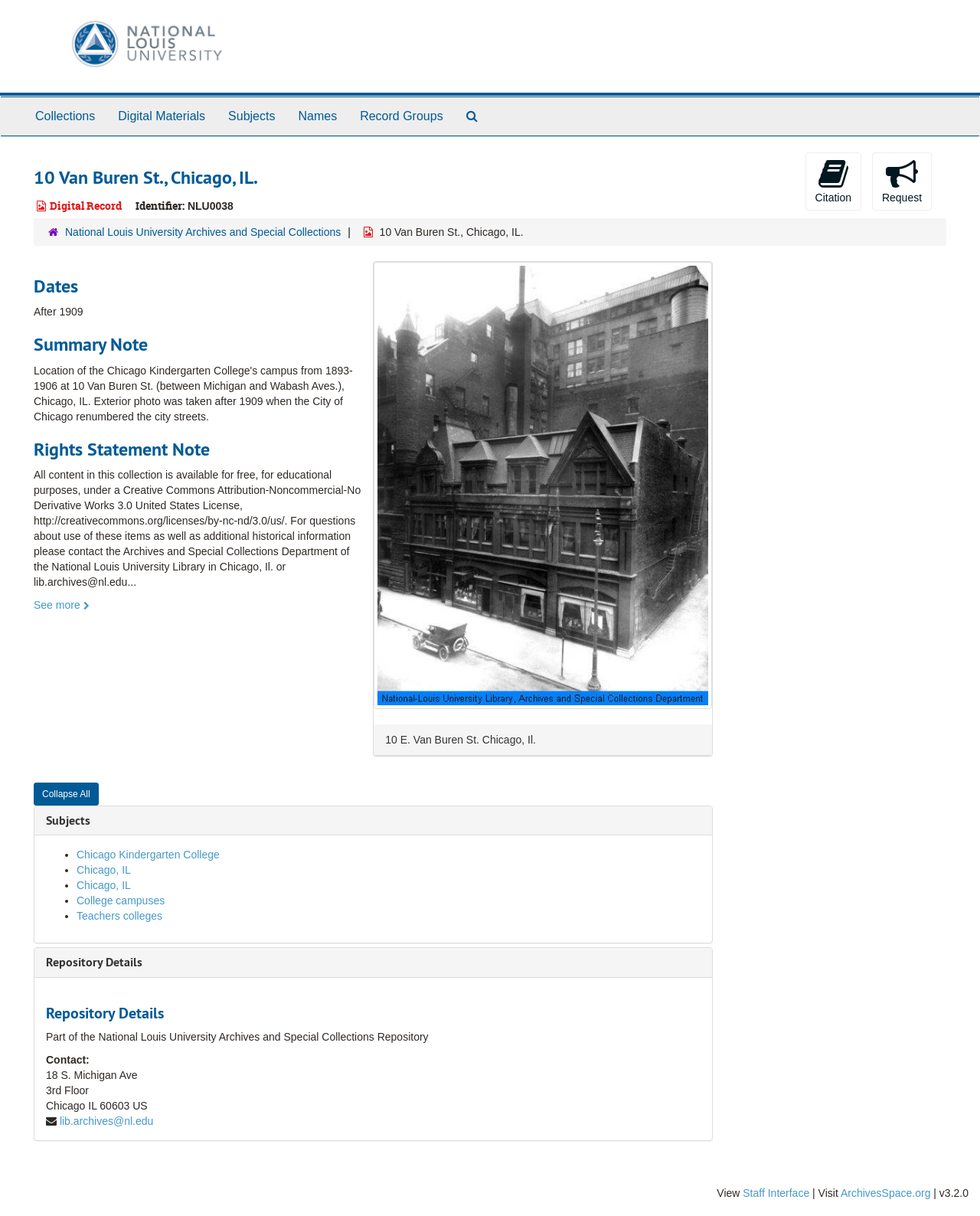What are the subjects related to this collection?
From the details in the image, answer the question comprehensively.

The subjects related to this collection can be found in the 'Subjects' section. They are listed as 'Chicago Kindergarten College', 'Chicago, IL', 'College campuses', and 'Teachers colleges'.